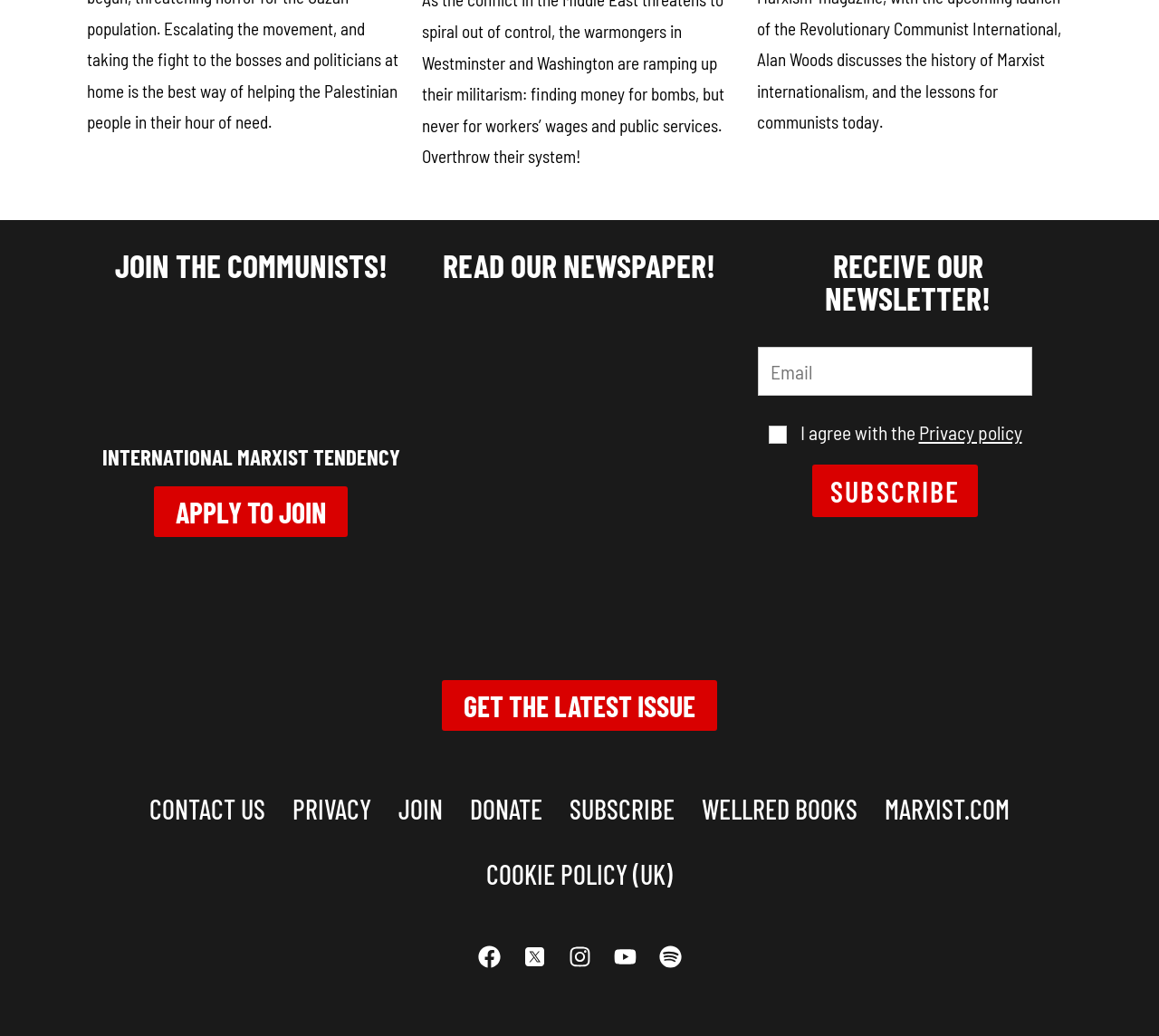Respond to the question with just a single word or phrase: 
How many social media links are present?

4